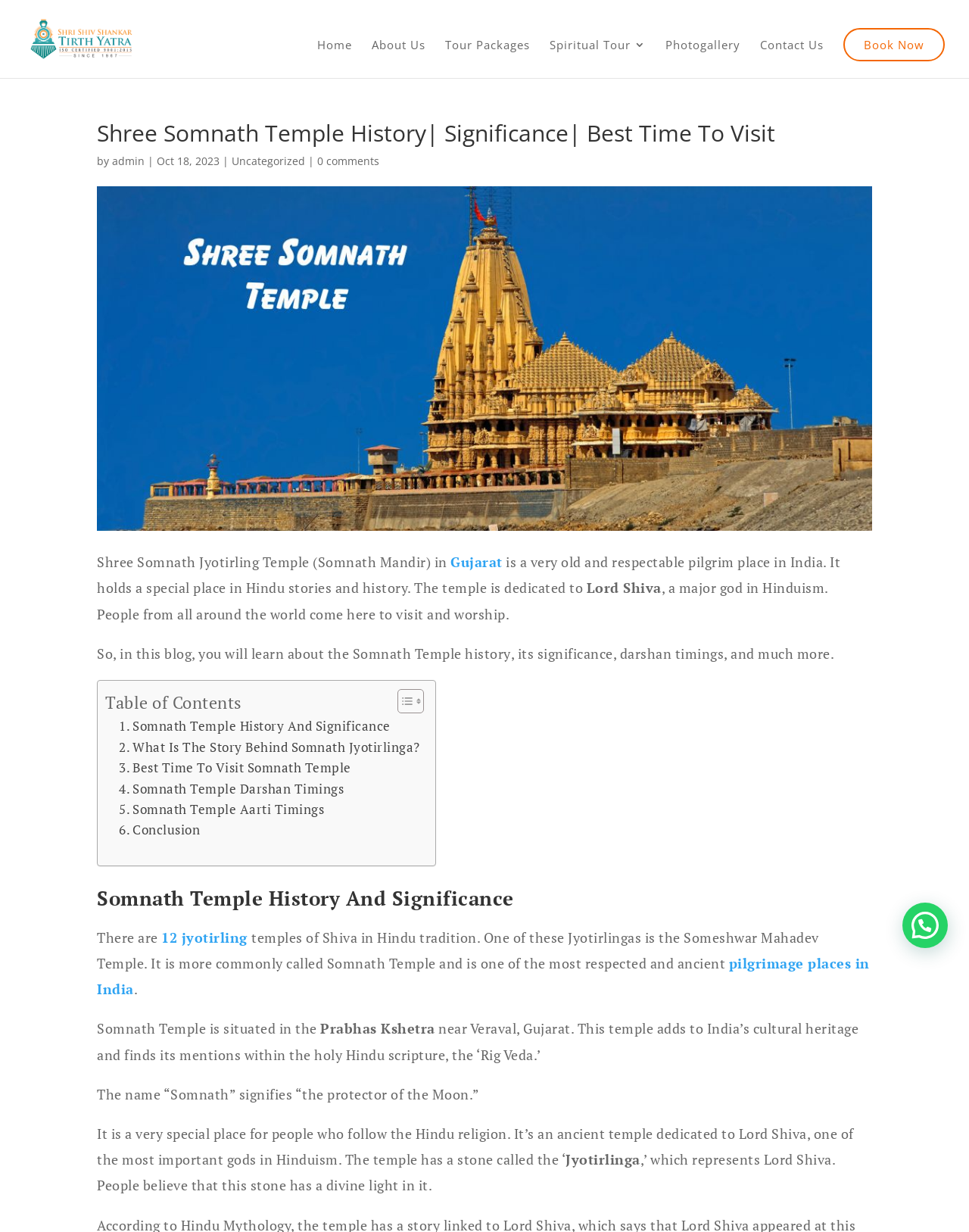Reply to the question with a single word or phrase:
What is the name of the temple described in this webpage?

Somnath Temple